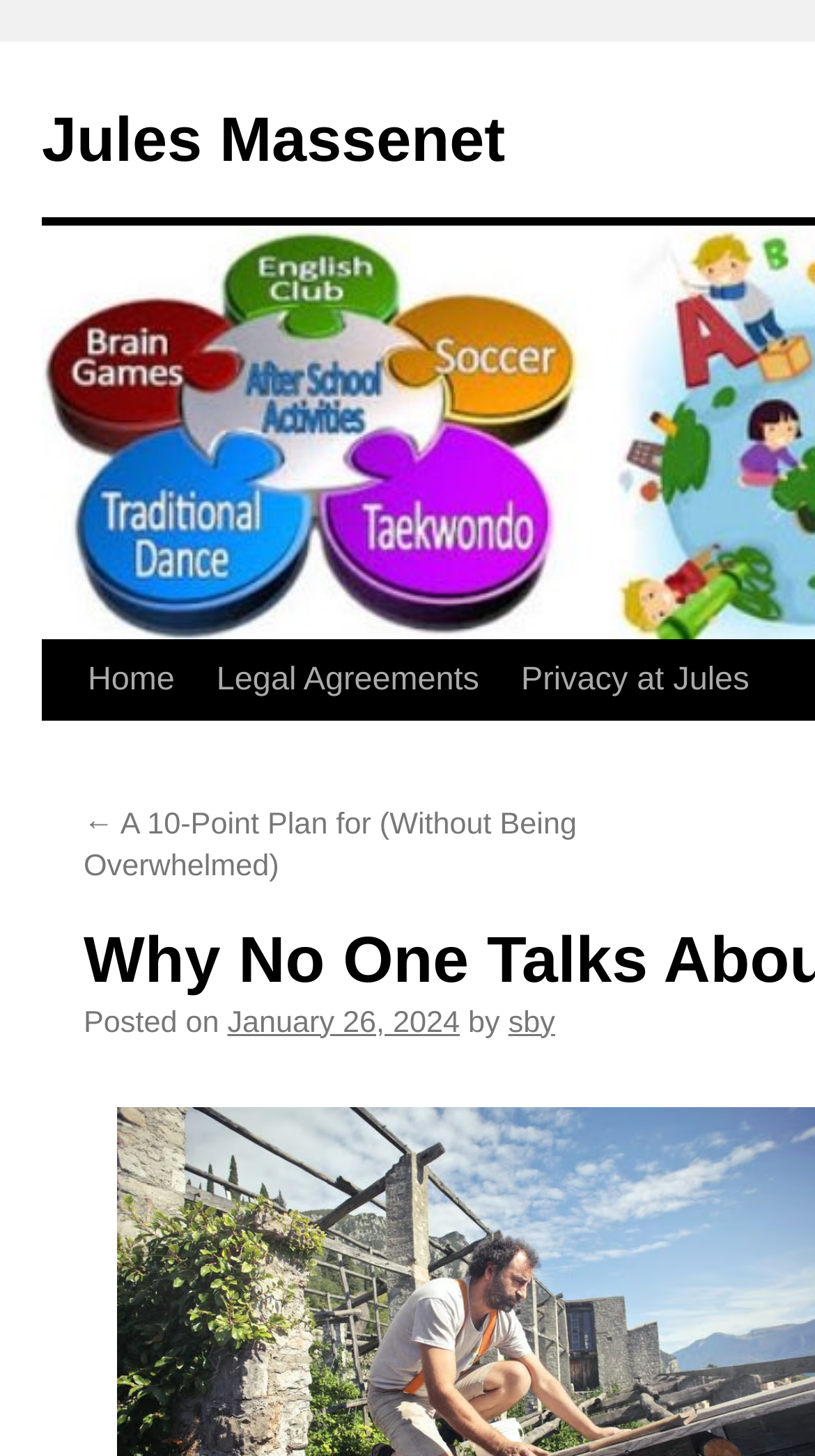Provide the bounding box coordinates of the HTML element described by the text: "Home". The coordinates should be in the format [left, top, right, bottom] with values between 0 and 1.

[0.082, 0.44, 0.222, 0.495]